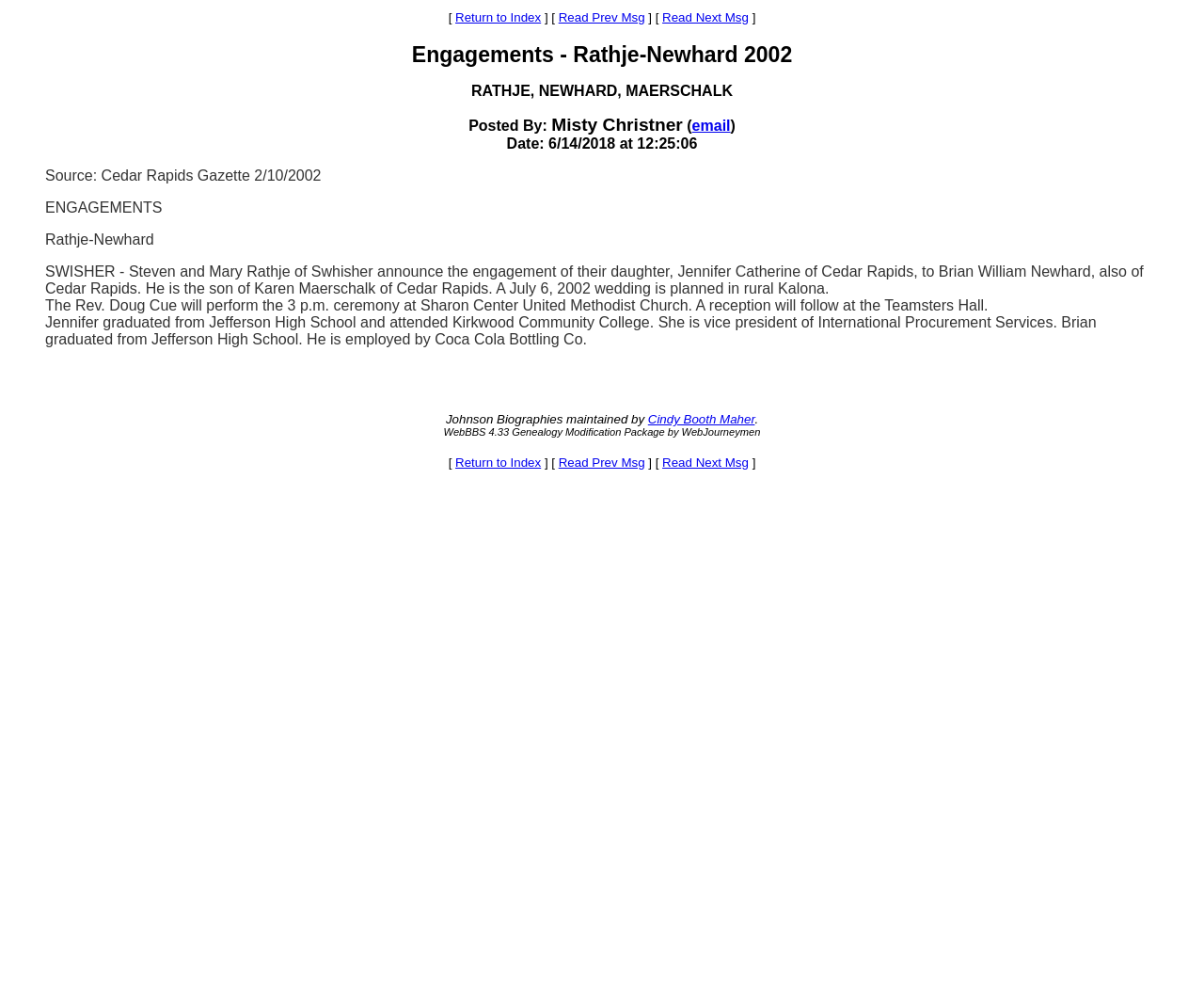What is Jennifer's occupation?
Answer with a single word or phrase by referring to the visual content.

Vice president of International Procurement Services